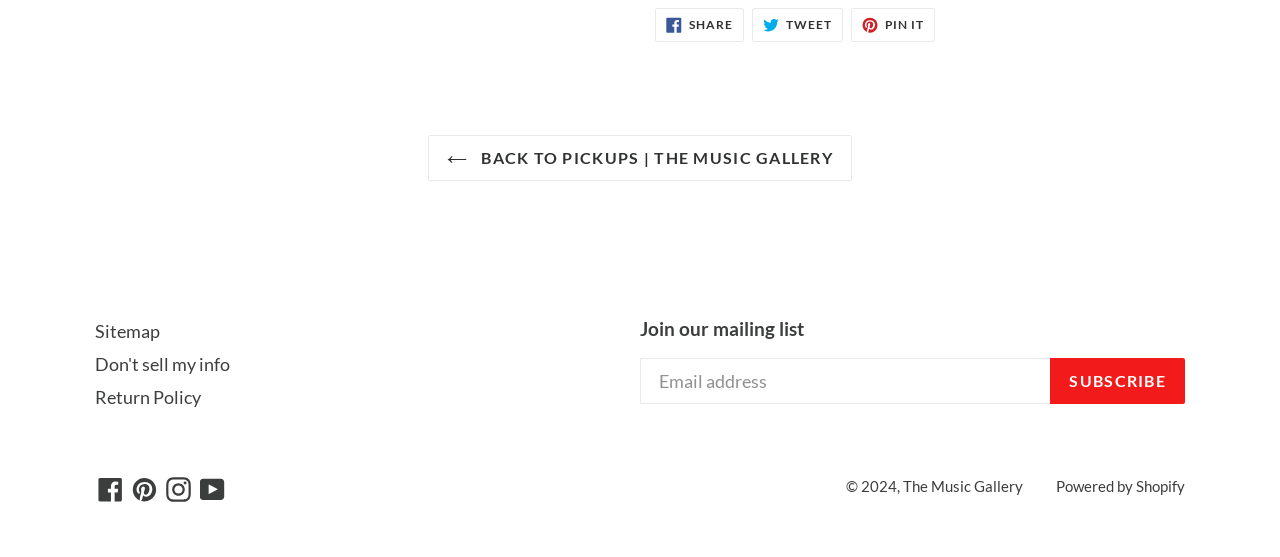Please determine the bounding box coordinates of the section I need to click to accomplish this instruction: "View the 'Untitled image'".

None